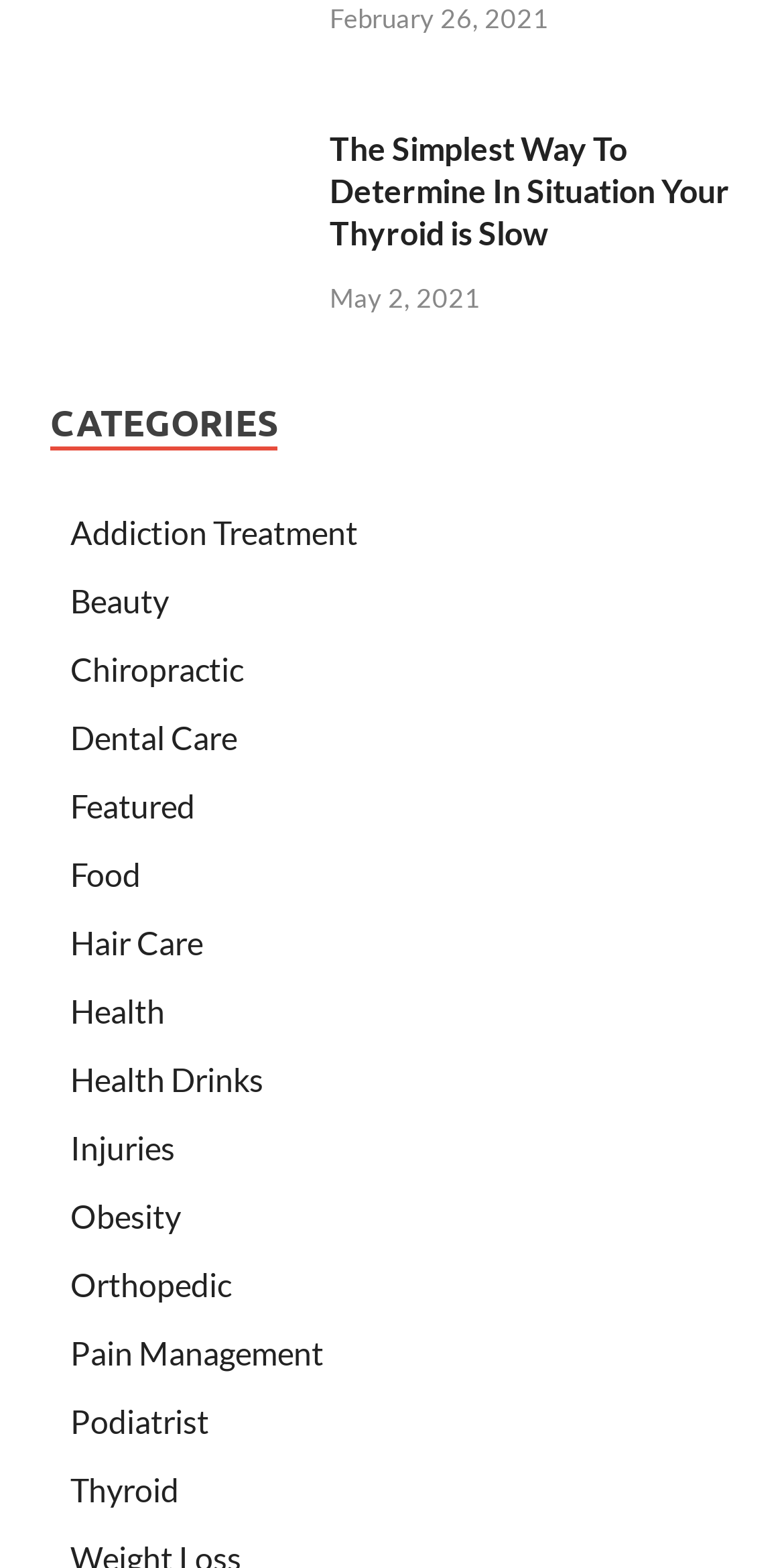Refer to the image and answer the question with as much detail as possible: What is the title of the first article?

The first article has a title 'The Simplest Way To Determine In Situation Your Thyroid is Slow' which is a link and also a heading on the webpage.